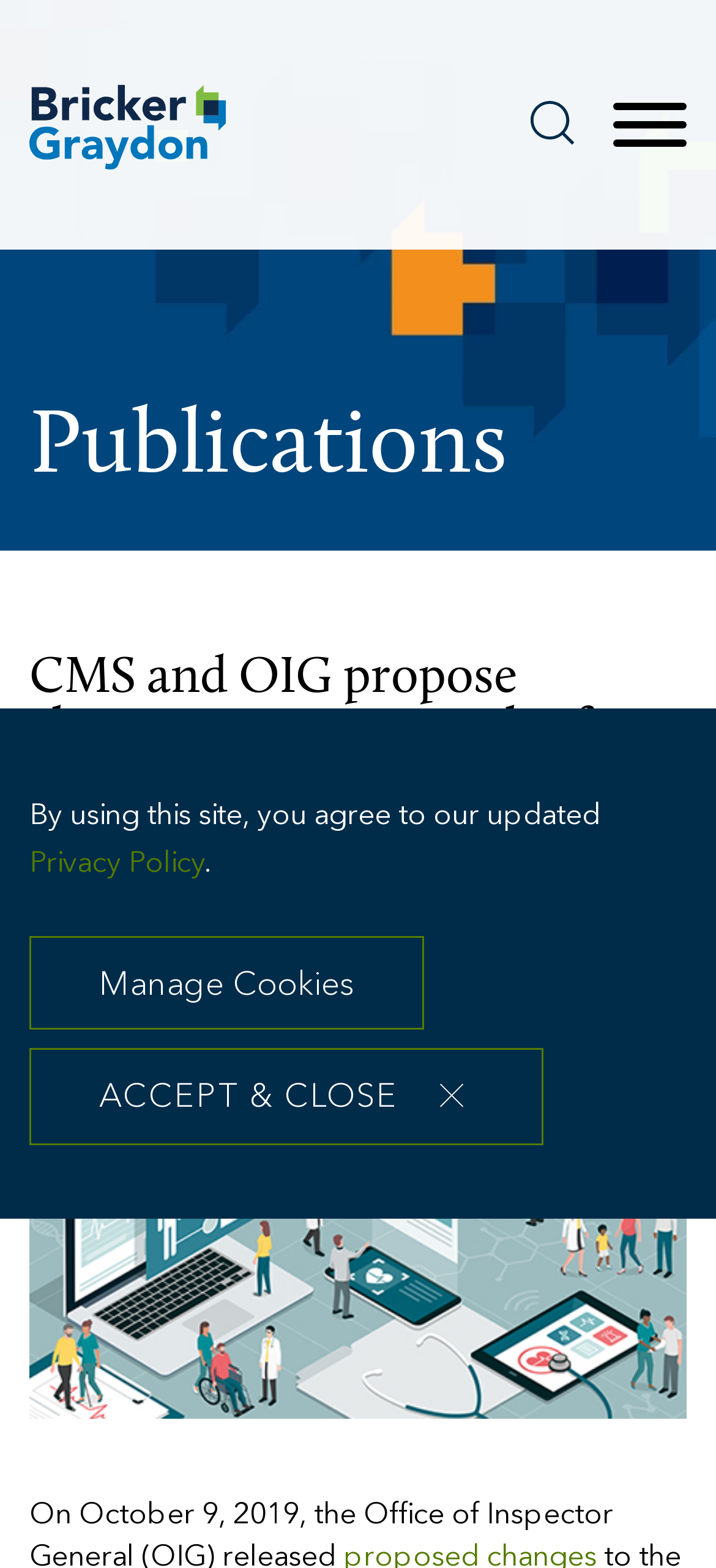Please specify the bounding box coordinates of the clickable region necessary for completing the following instruction: "Search for something". The coordinates must consist of four float numbers between 0 and 1, i.e., [left, top, right, bottom].

[0.741, 0.064, 0.803, 0.092]